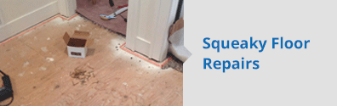What is the purpose of the small box near the bottom left?
Answer the question using a single word or phrase, according to the image.

Containing materials or tools